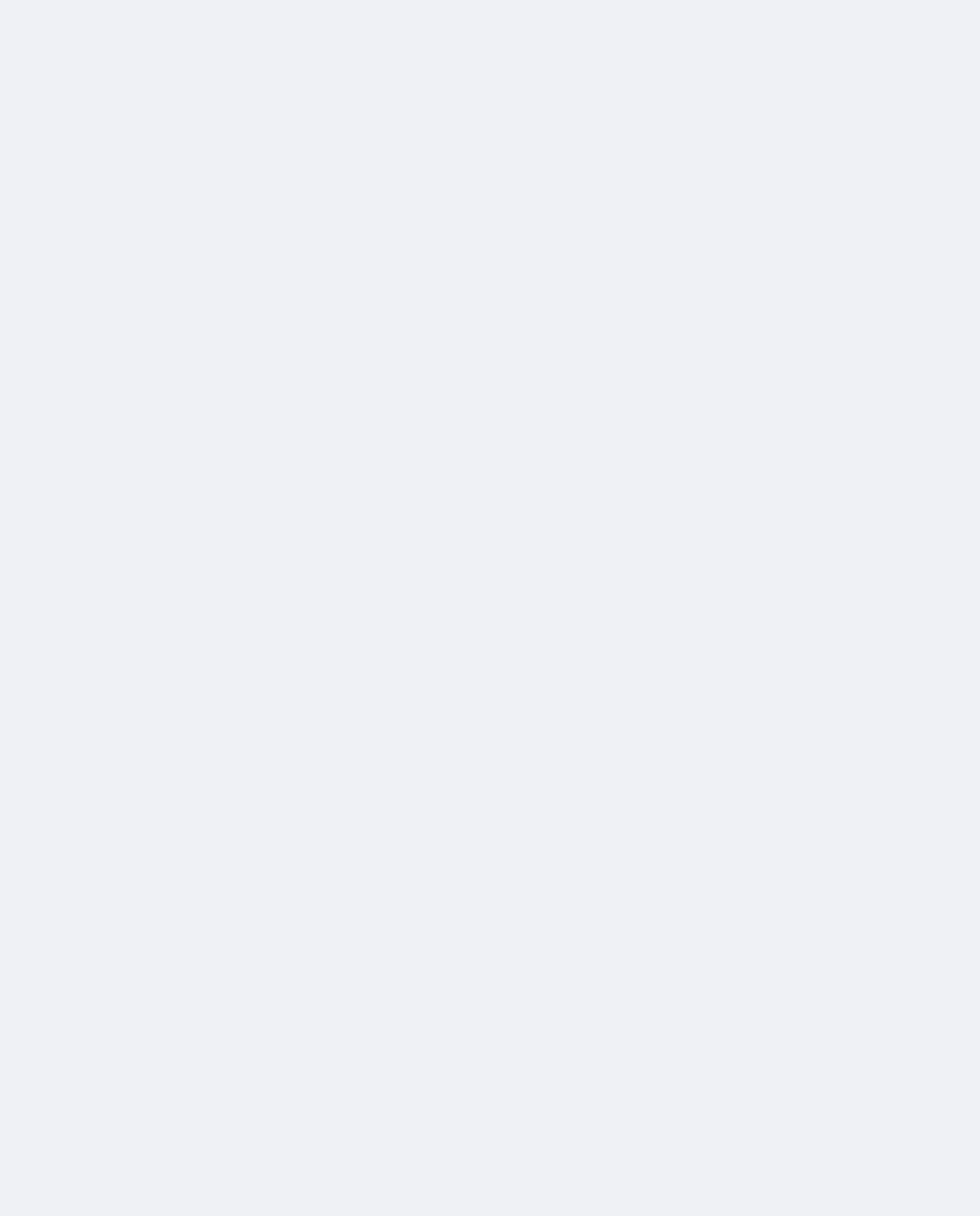What is the purpose of the IAB Trusted Partners?
Look at the screenshot and give a one-word or phrase answer.

processing of data